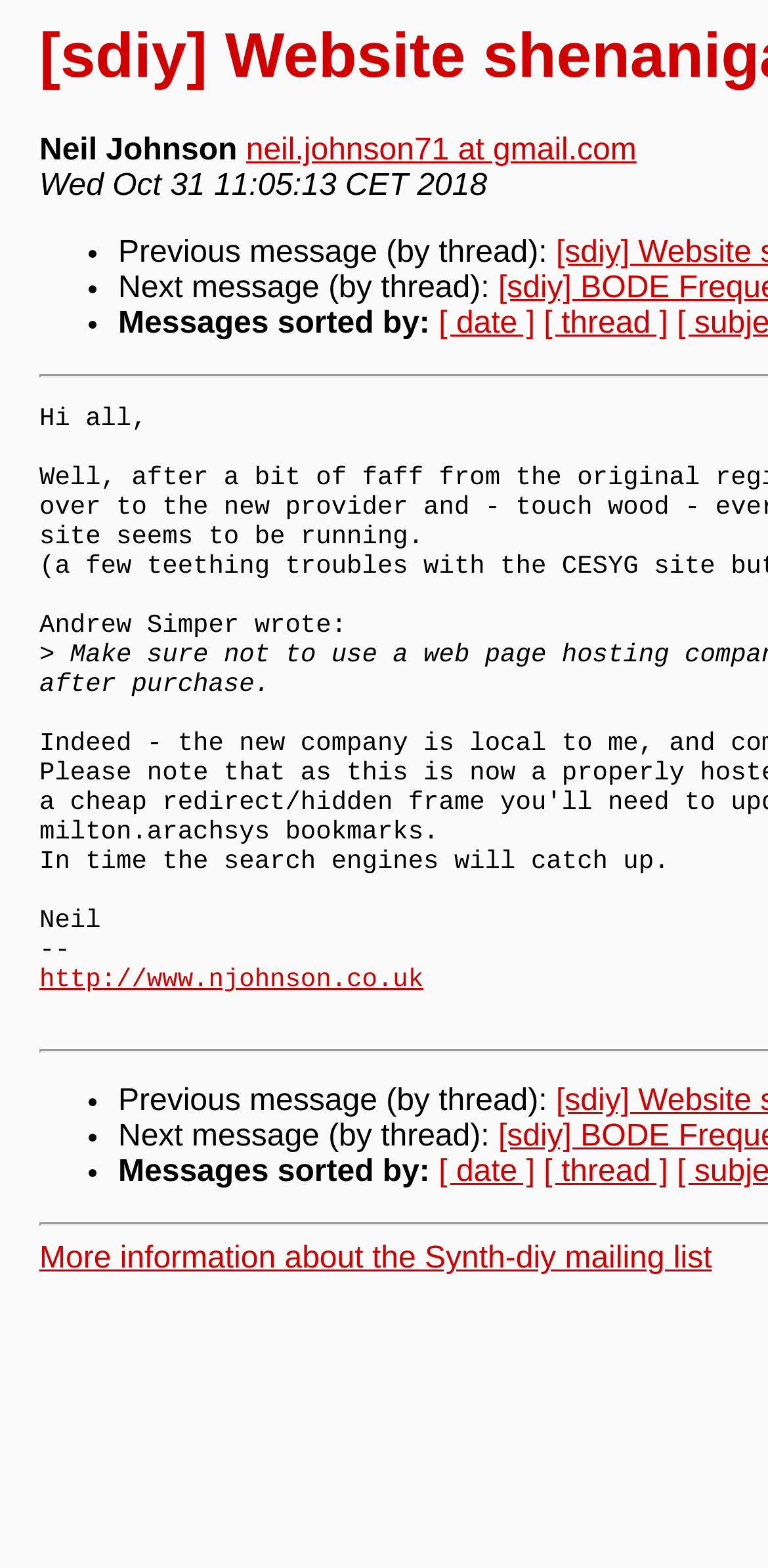Answer the following inquiry with a single word or phrase:
What are the options to sort messages by?

date, thread